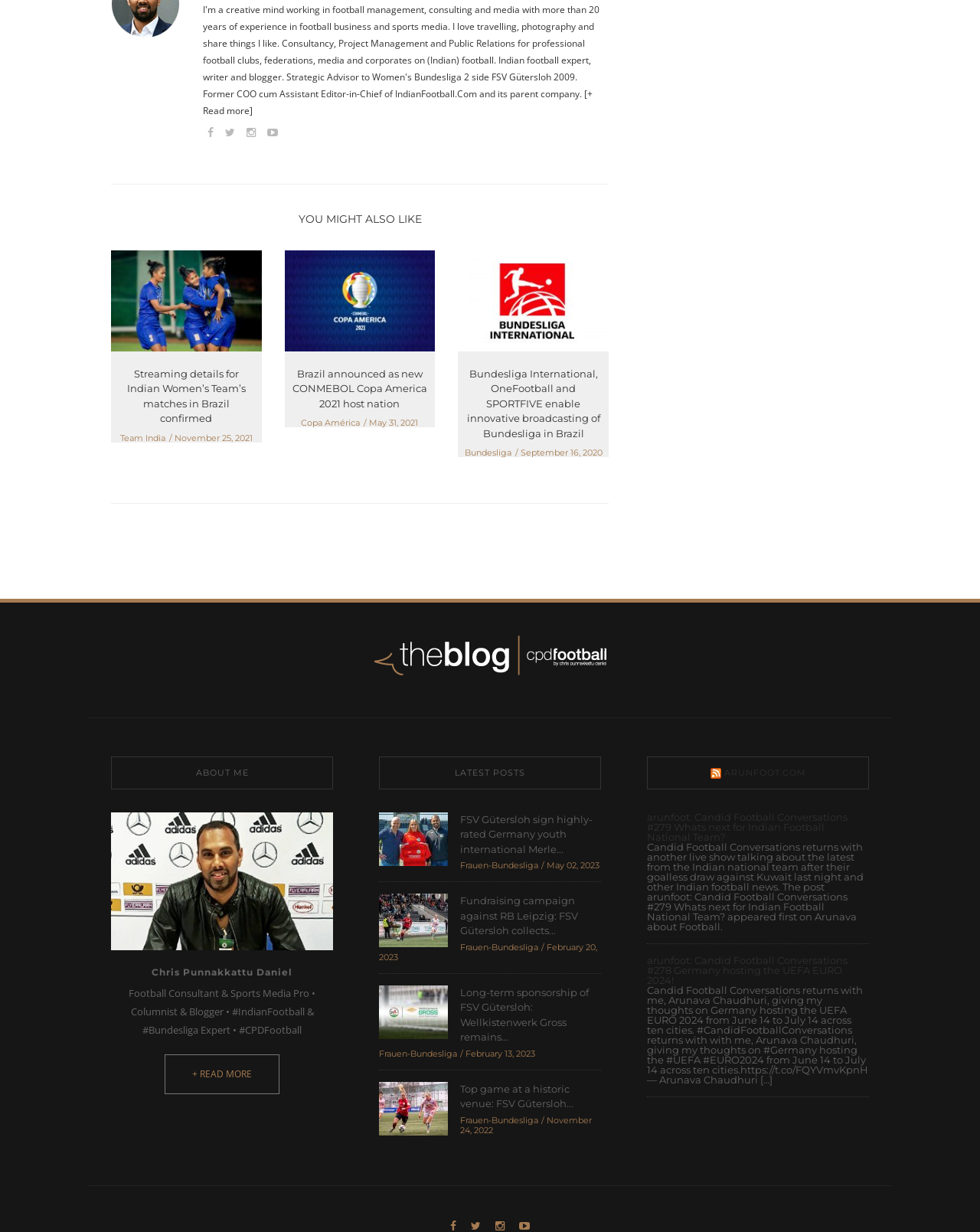What is the title of the section below the footer section?
Respond to the question with a single word or phrase according to the image.

LATEST POSTS